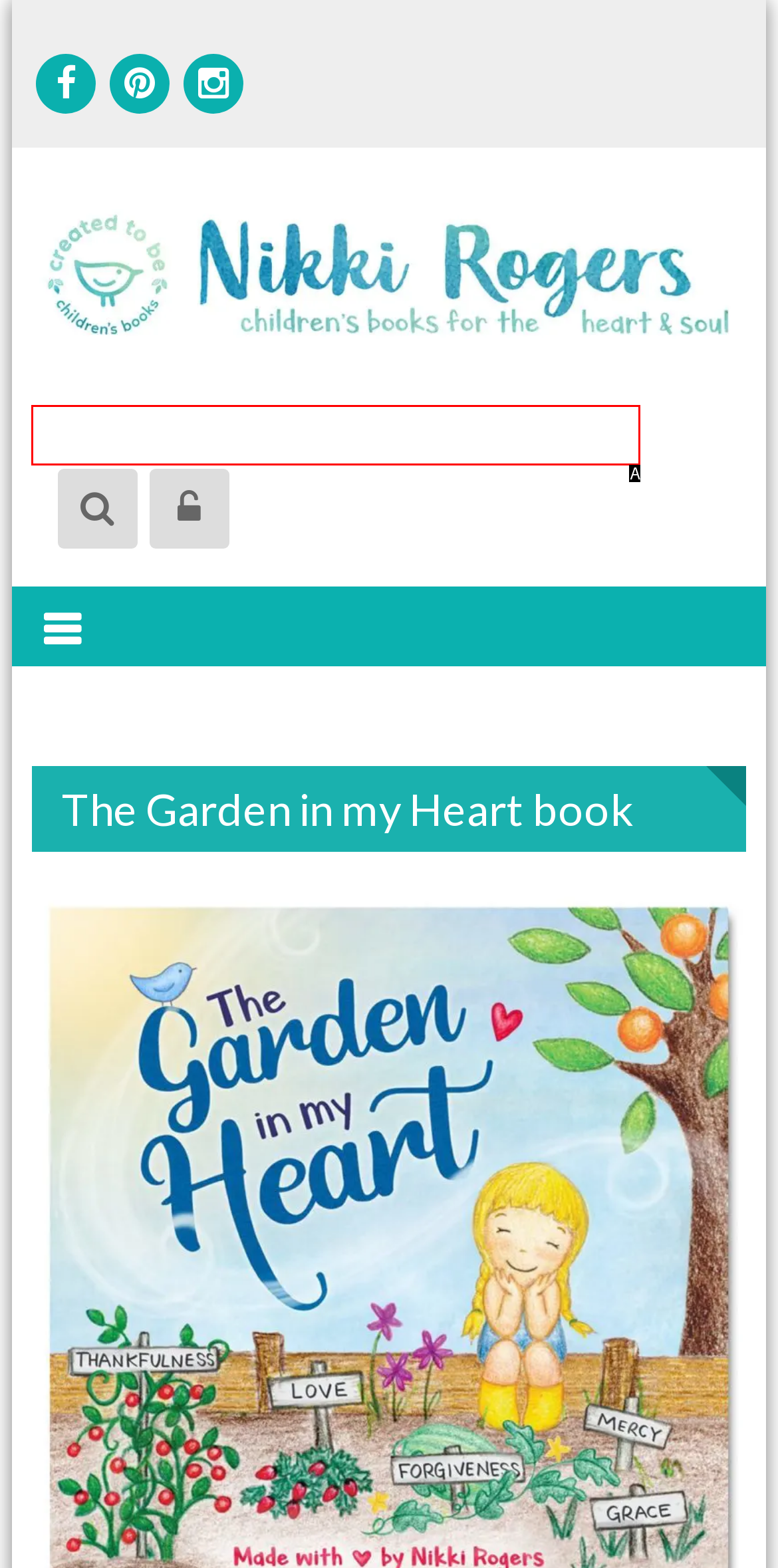Determine the UI element that matches the description: Created To Be Books
Answer with the letter from the given choices.

A